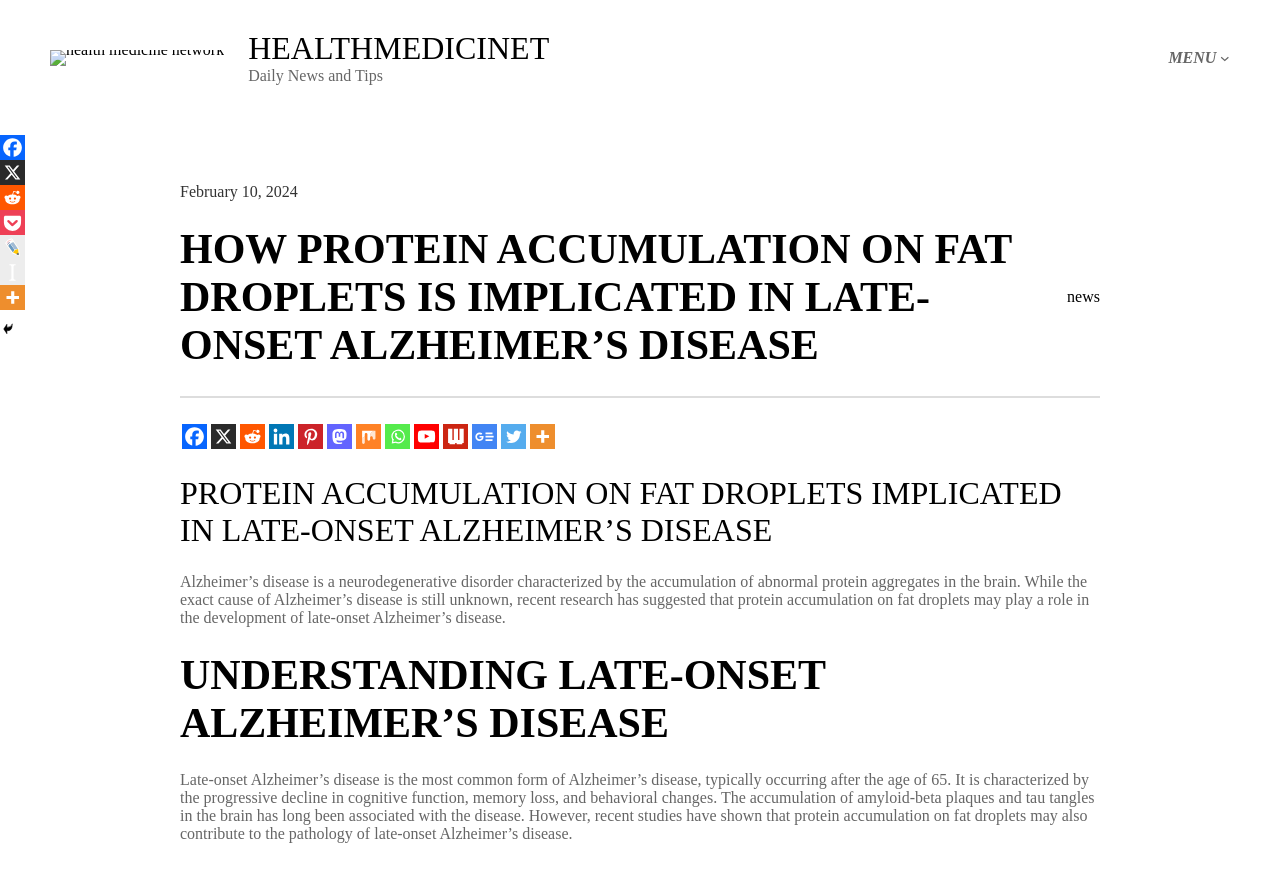Please provide a detailed answer to the question below by examining the image:
What is the name of the website?

The name of the website can be found in the top-left corner of the webpage, where it says 'HEALTHMEDICINET' in a heading element.